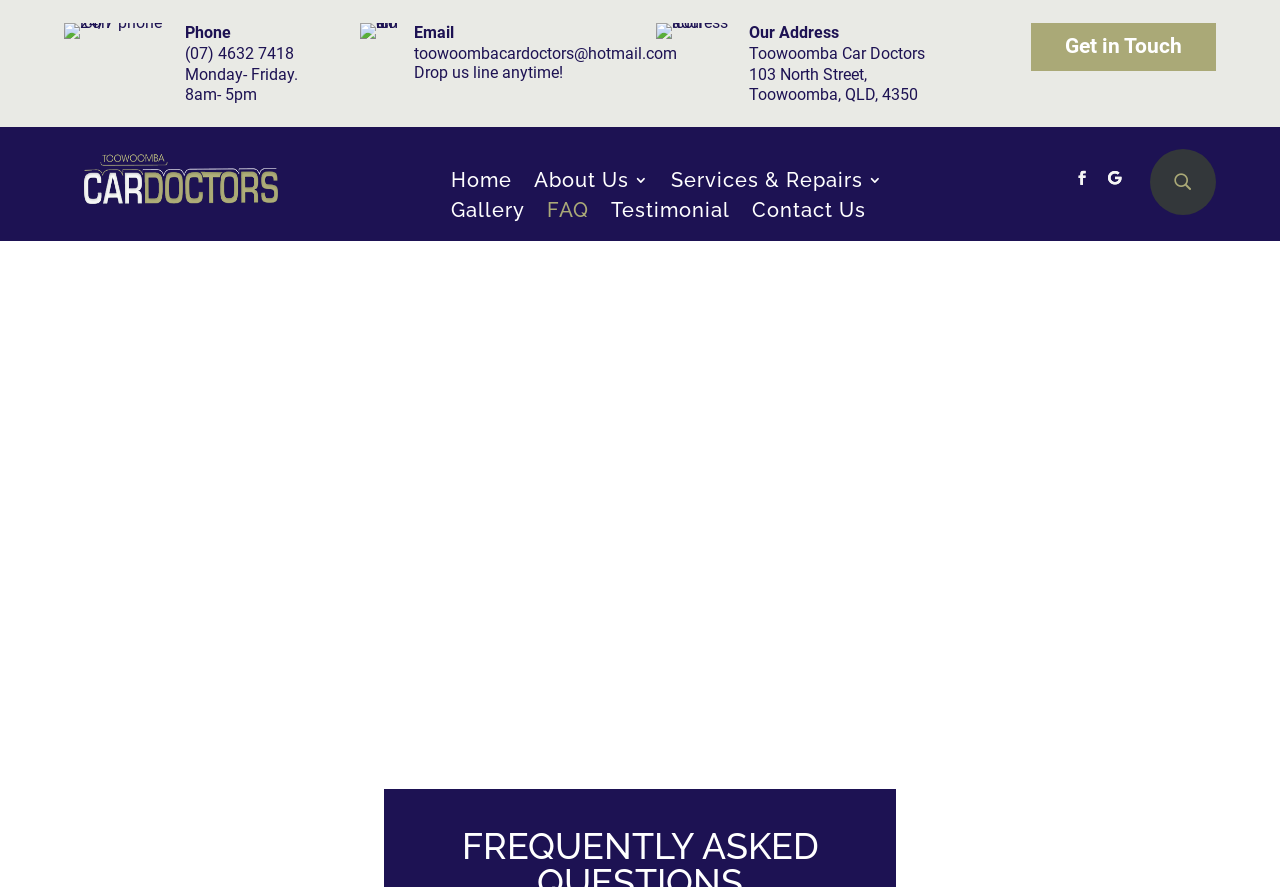How can I get in touch with Toowoomba Car Doctors?
Kindly offer a comprehensive and detailed response to the question.

The 'Get in Touch' link is located at the top right corner of the webpage, which suggests that clicking on it will allow me to get in touch with Toowoomba Car Doctors.